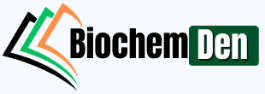Given the content of the image, can you provide a detailed answer to the question?
What type of audience is the visual branding likely to resonate with?

The visual branding of the logo is likely to resonate well with an audience interested in academic resources and scientific learning, specifically students and enthusiasts looking to deepen their understanding of biochemical concepts.